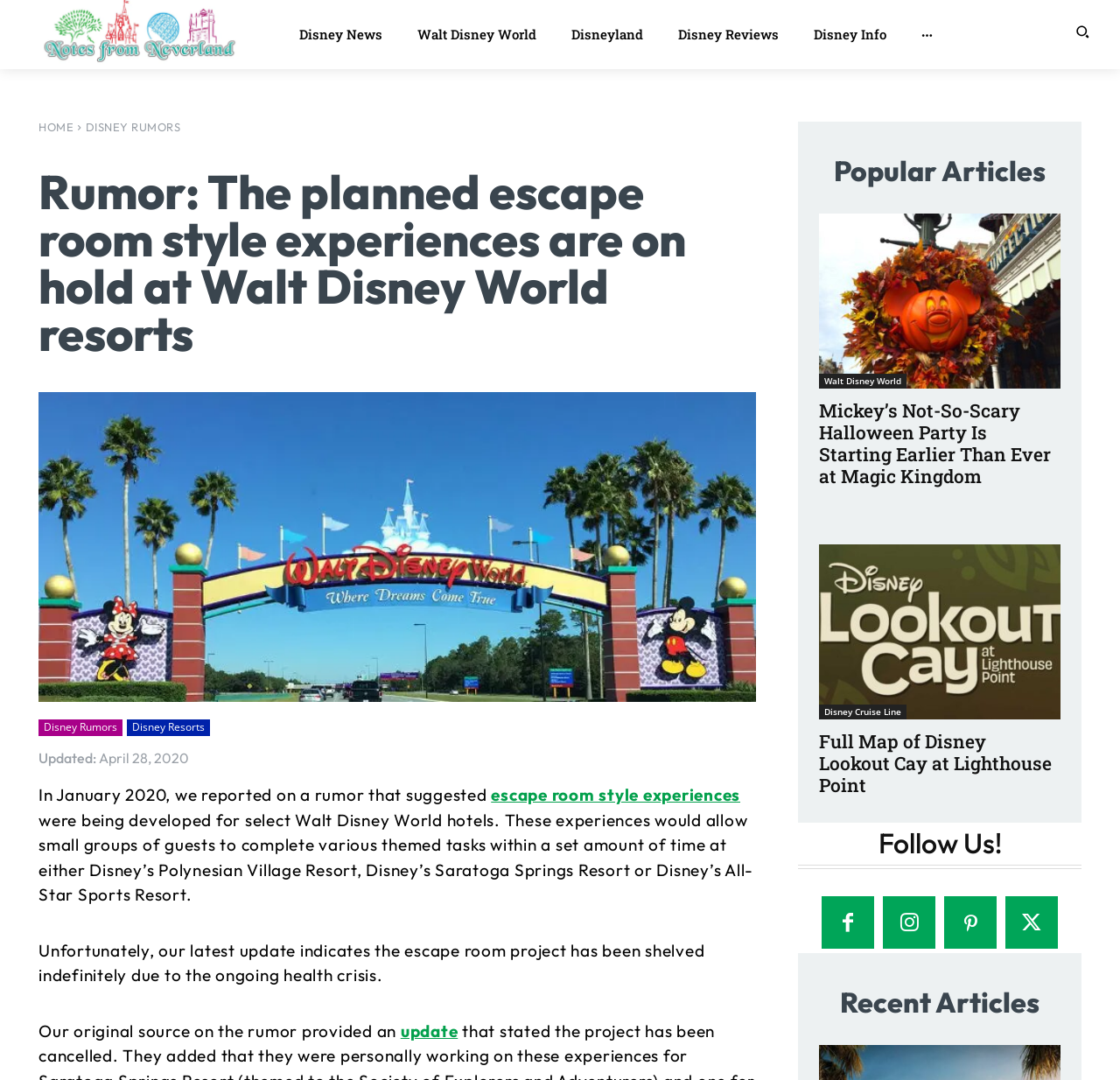Describe the webpage meticulously, covering all significant aspects.

This webpage is about Disney news and rumors, specifically focusing on the planned escape room style experiences at Walt Disney World resorts. At the top of the page, there are five links to different Disney-related categories: Disney News, Walt Disney World, Disneyland, Disney Reviews, and Disney Info. Next to these links, there is a small image and a search button.

Below the top navigation, there is a large heading that reads "Rumor: The planned escape room style experiences are on hold at Walt Disney World resorts." To the left of this heading, there is an image of the Walt Disney World sign. Underneath the heading, there are two links to Disney Rumors and Disney Resorts.

The main content of the page starts with an updated timestamp, followed by a paragraph of text that explains the rumor about the escape room experiences. The text is divided into several sections, with links to related topics such as "escape room style experiences" and "update." The text also mentions that the project has been shelved indefinitely due to the ongoing health crisis.

On the right side of the page, there is a section titled "Popular Articles" with several links to different articles, including "Mickey Halloween wreath at Magic Kingdom" and "Mickey’s Not-So-Scary Halloween Party Is Starting Earlier Than Ever at Magic Kingdom." Each article has a corresponding image.

Further down the page, there is a section titled "Follow Us!" with links to social media platforms, represented by icons. Below this section, there is another heading titled "Recent Articles" with more links to different articles.

Overall, the webpage is focused on providing Disney-related news and rumors, with a mix of text and images. The layout is organized, with clear headings and sections that separate different types of content.